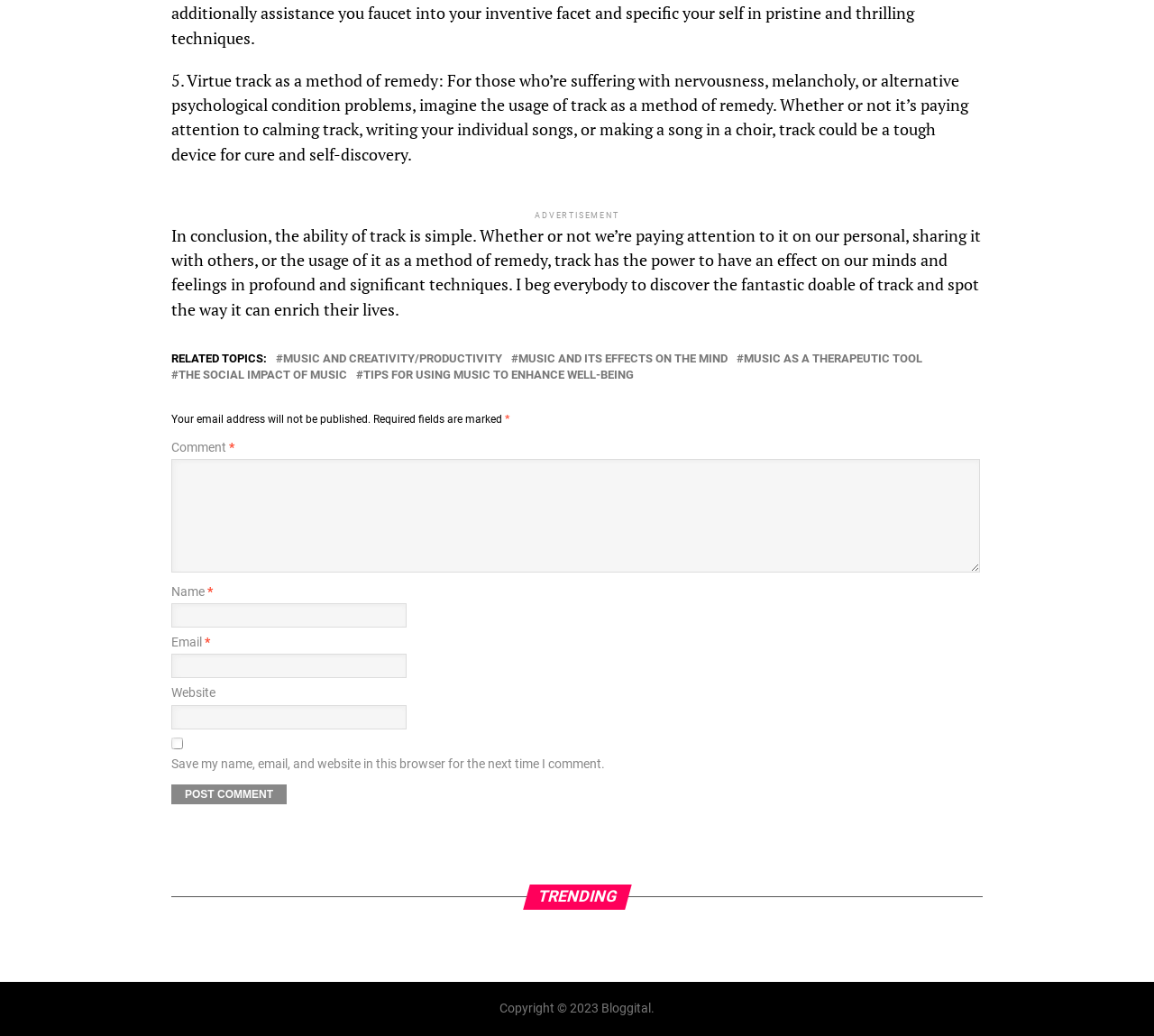How many related topics are listed?
Please provide a single word or phrase as your answer based on the image.

5